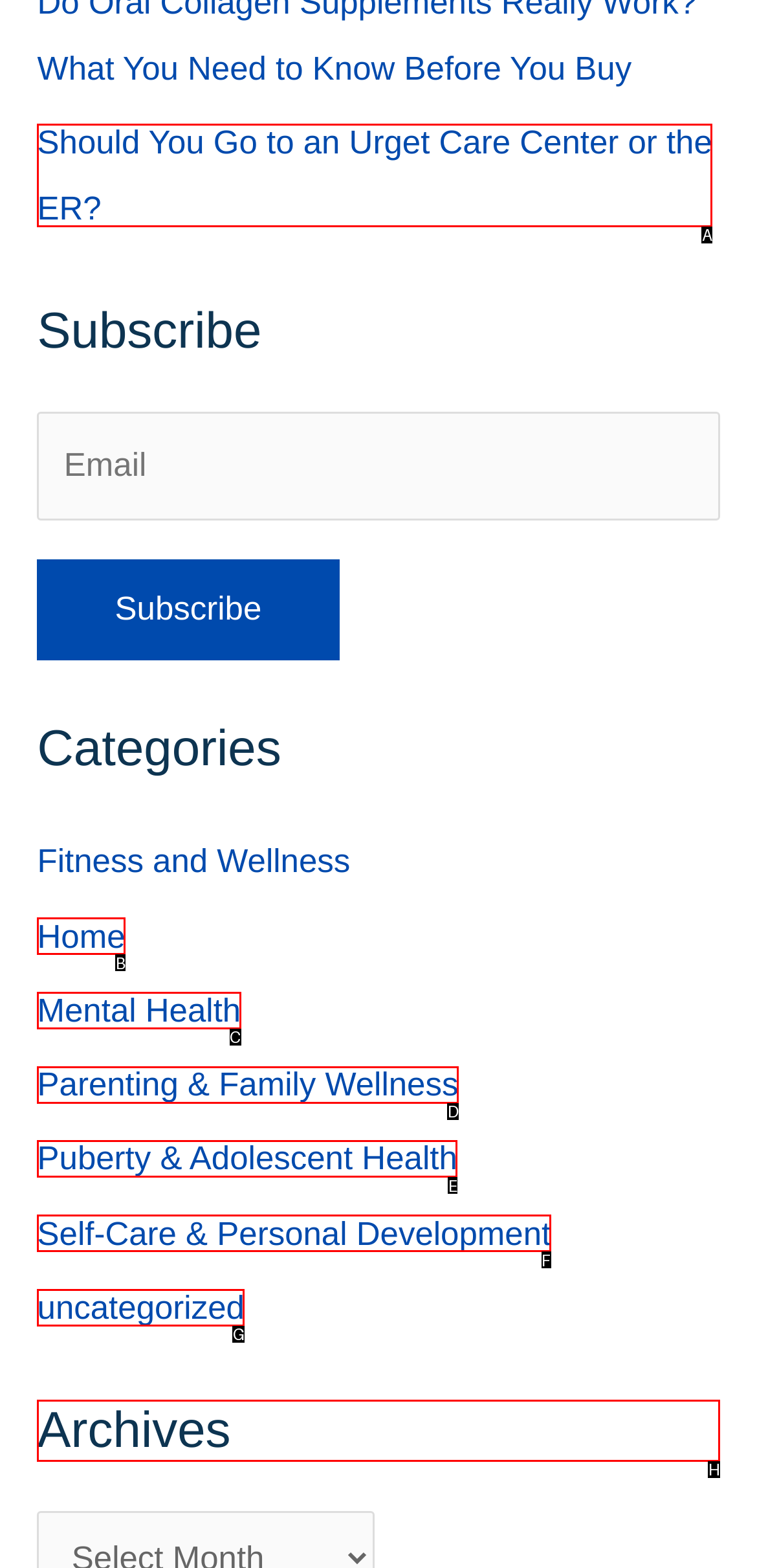From the given options, tell me which letter should be clicked to complete this task: Explore the Archives section
Answer with the letter only.

H